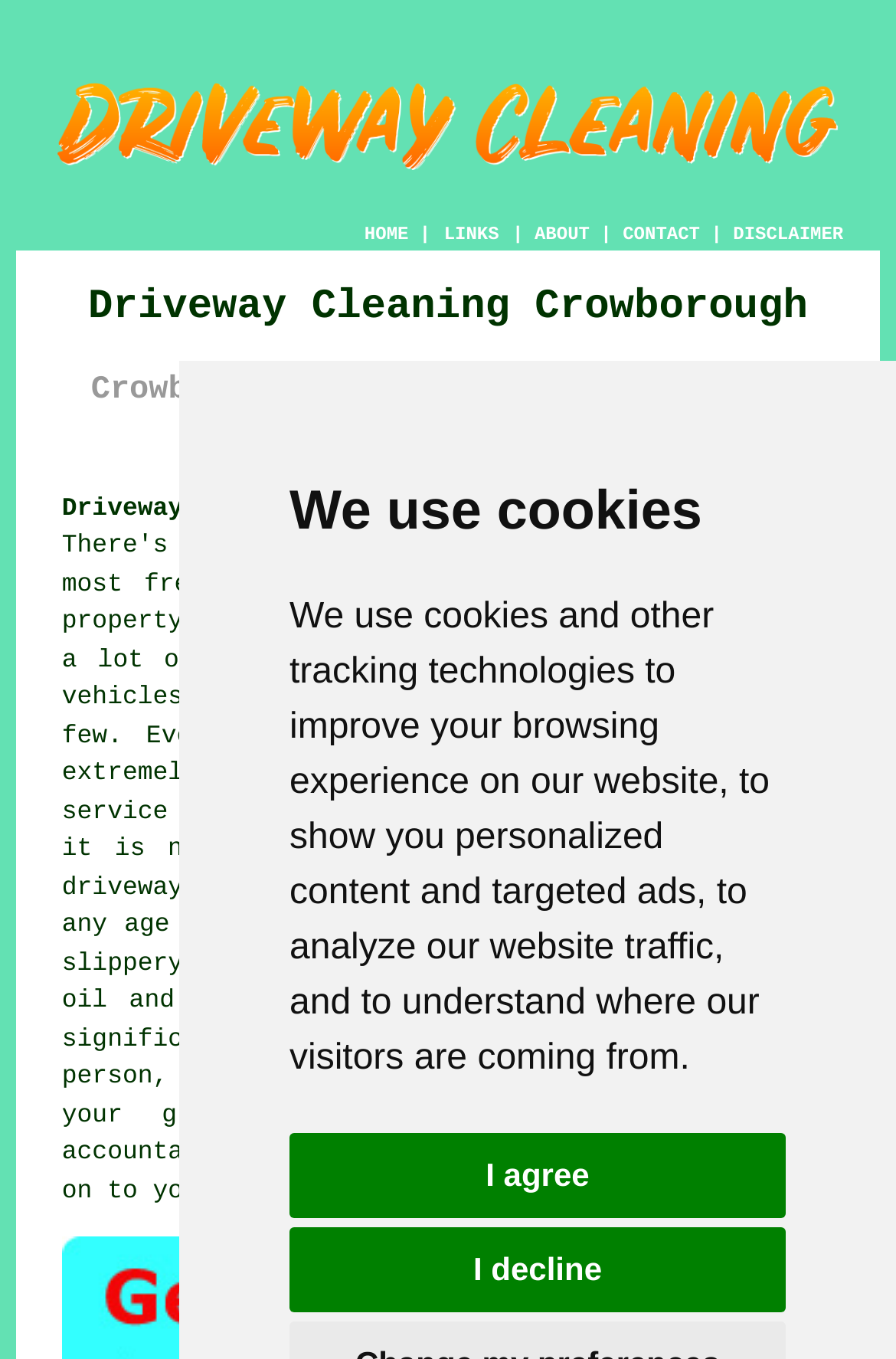Show the bounding box coordinates for the element that needs to be clicked to execute the following instruction: "visit the about page". Provide the coordinates in the form of four float numbers between 0 and 1, i.e., [left, top, right, bottom].

[0.597, 0.166, 0.658, 0.181]